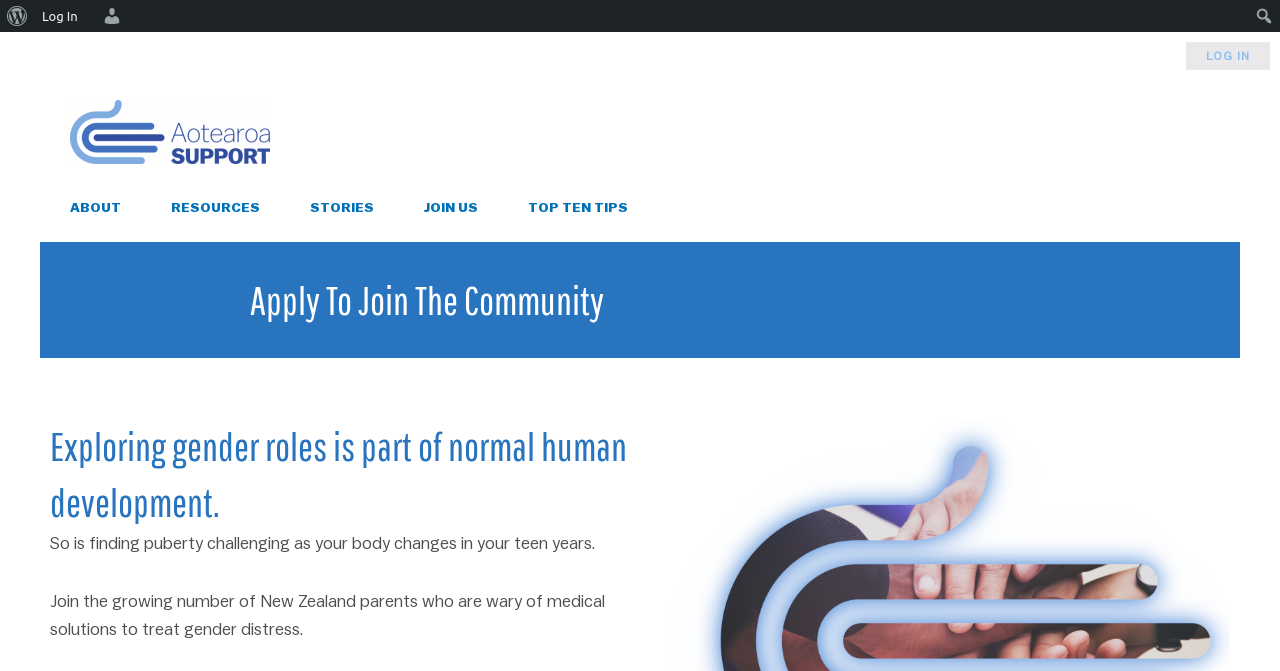Please specify the bounding box coordinates in the format (top-left x, top-left y, bottom-right x, bottom-right y), with values ranging from 0 to 1. Identify the bounding box for the UI component described as follows: Join Us

[0.331, 0.289, 0.373, 0.331]